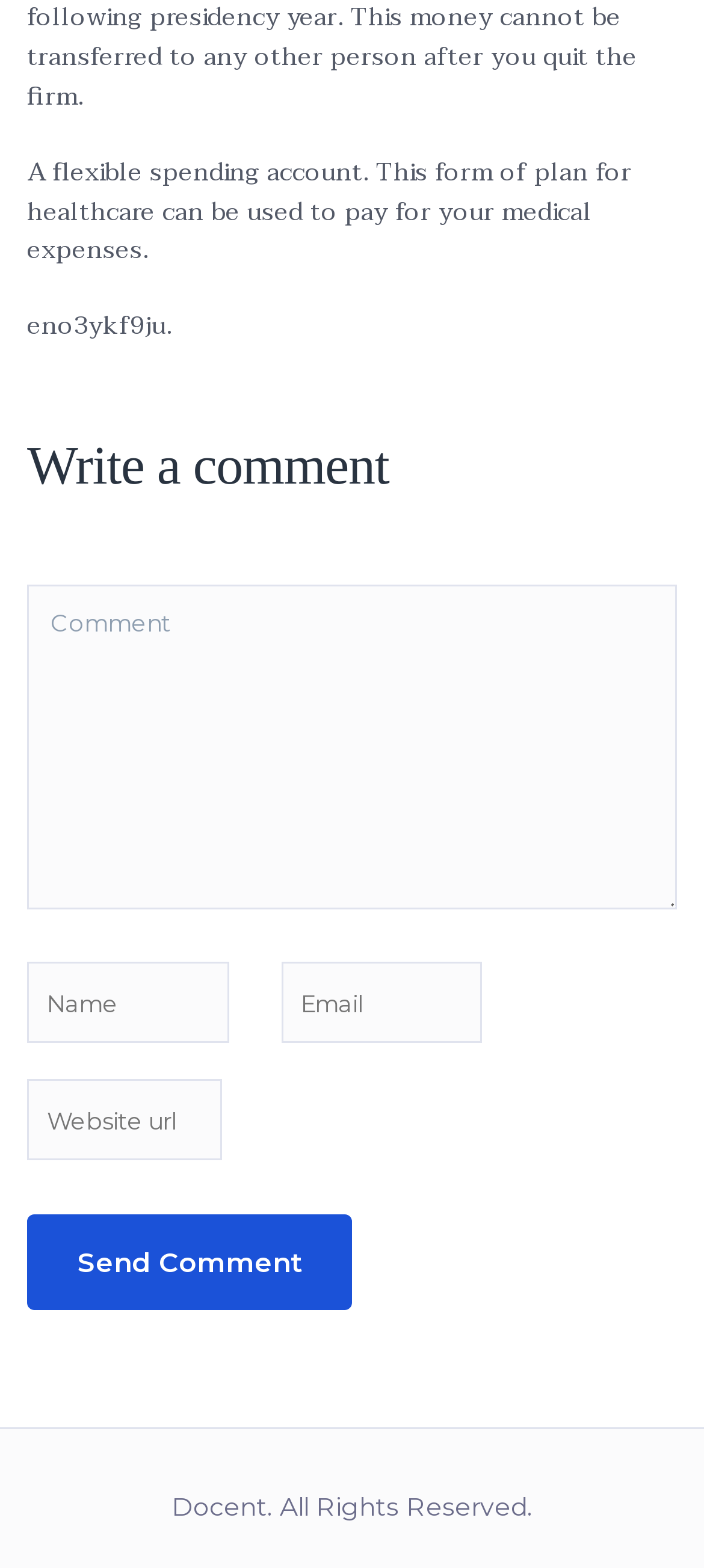Determine the bounding box for the described UI element: "name="comment" placeholder="Comment"".

[0.038, 0.373, 0.962, 0.58]